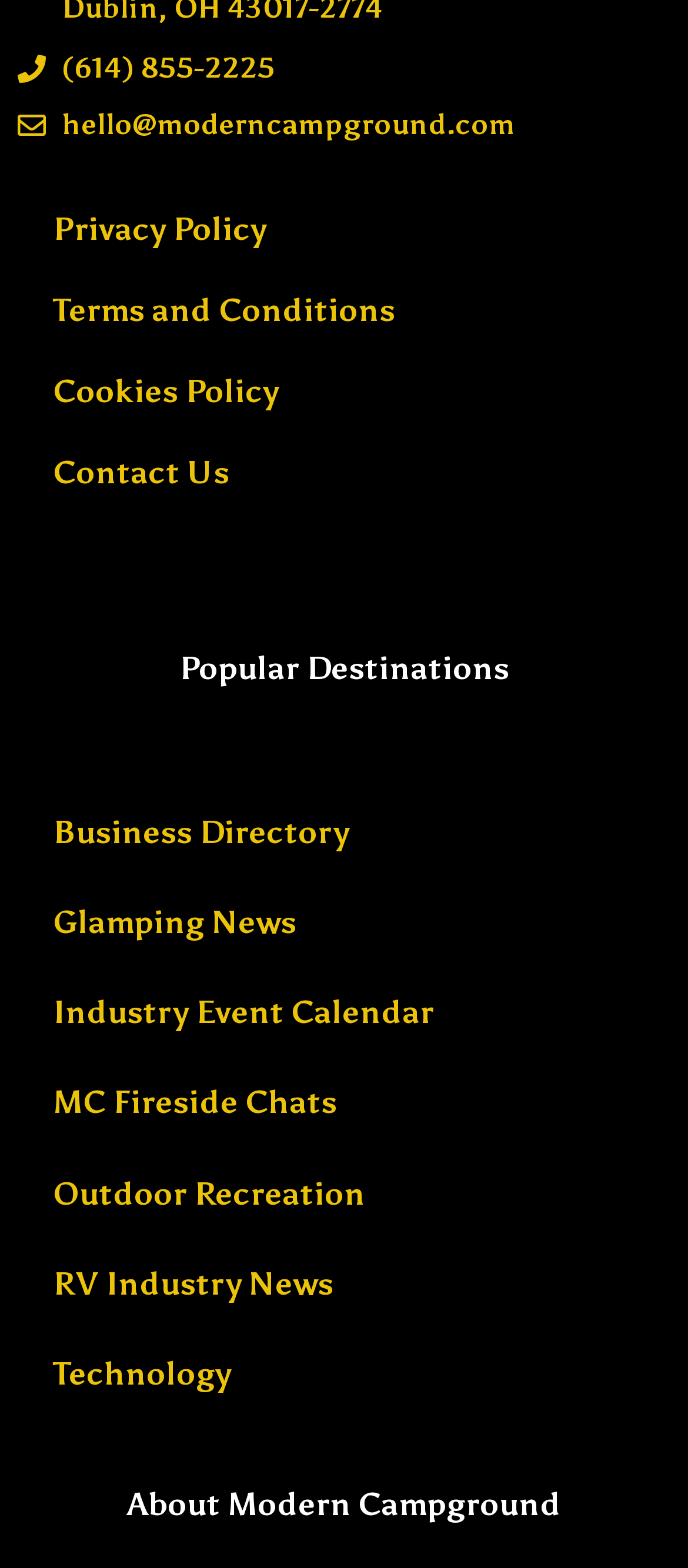Specify the bounding box coordinates of the area to click in order to execute this command: 'Send an email'. The coordinates should consist of four float numbers ranging from 0 to 1, and should be formatted as [left, top, right, bottom].

[0.026, 0.062, 0.974, 0.098]